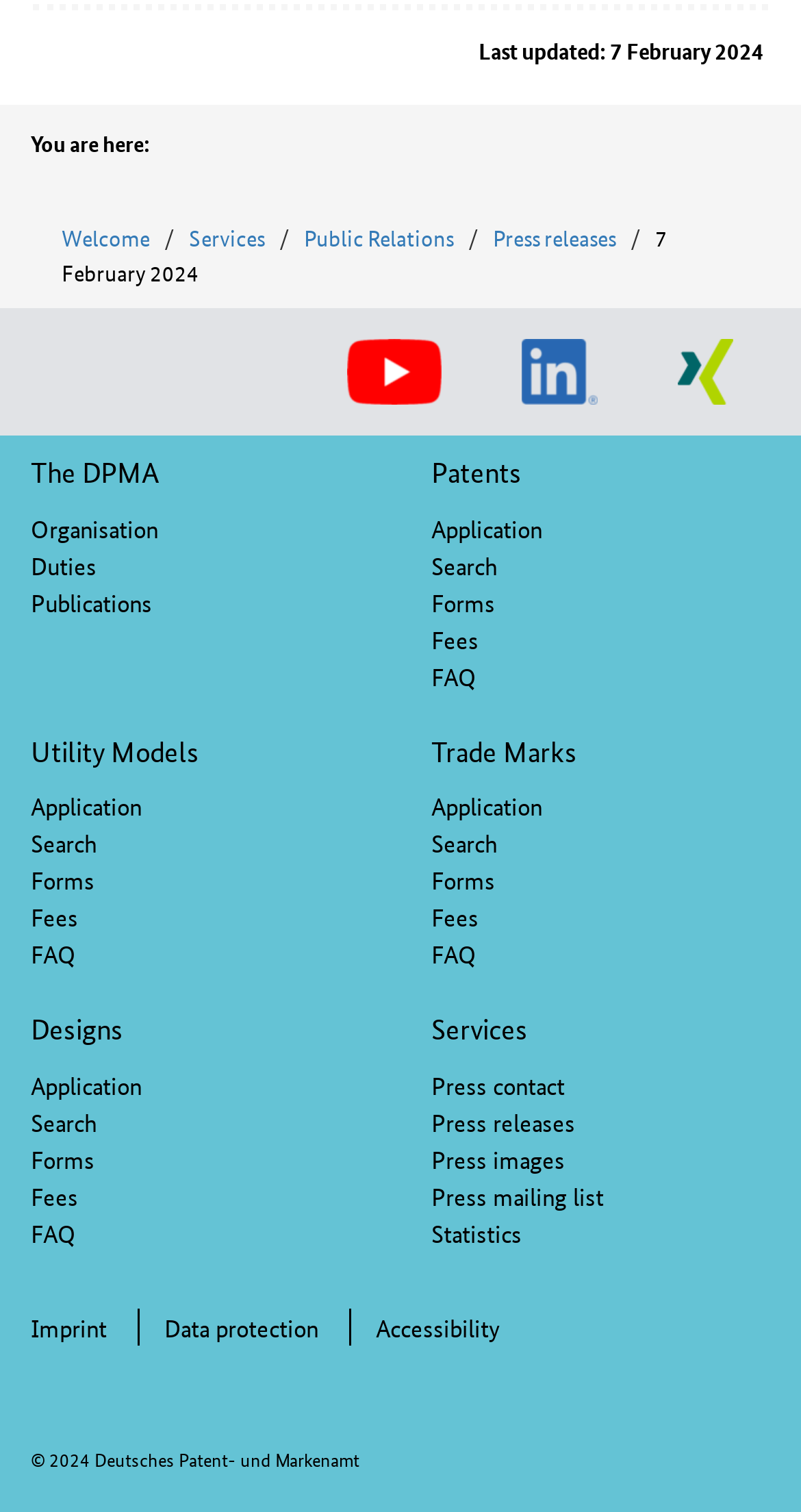Please identify the bounding box coordinates of the clickable area that will allow you to execute the instruction: "Check the 'Press releases' page".

[0.538, 0.728, 0.718, 0.754]